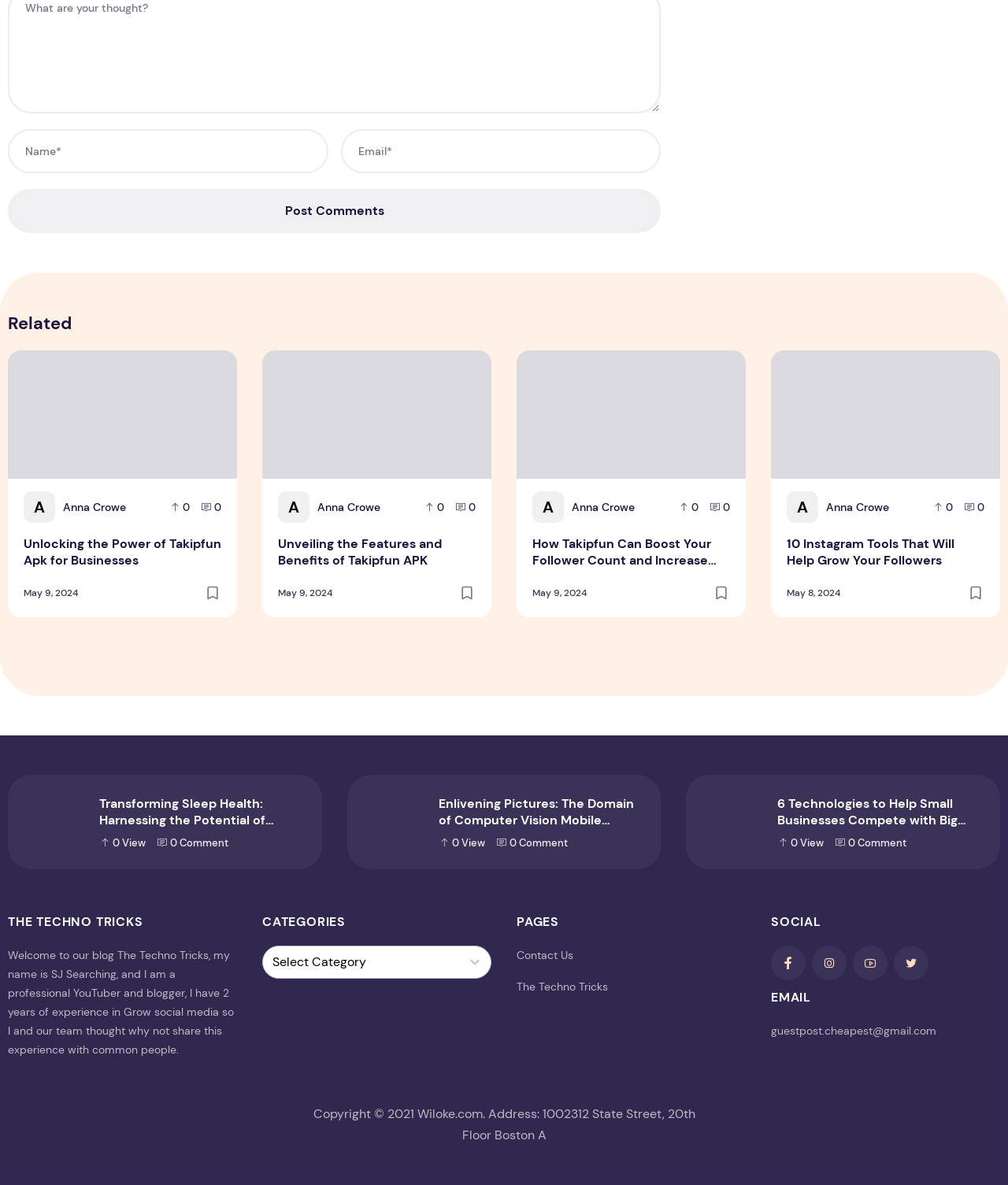Please indicate the bounding box coordinates of the element's region to be clicked to achieve the instruction: "View related article". Provide the coordinates as four float numbers between 0 and 1, i.e., [left, top, right, bottom].

[0.168, 0.422, 0.188, 0.434]